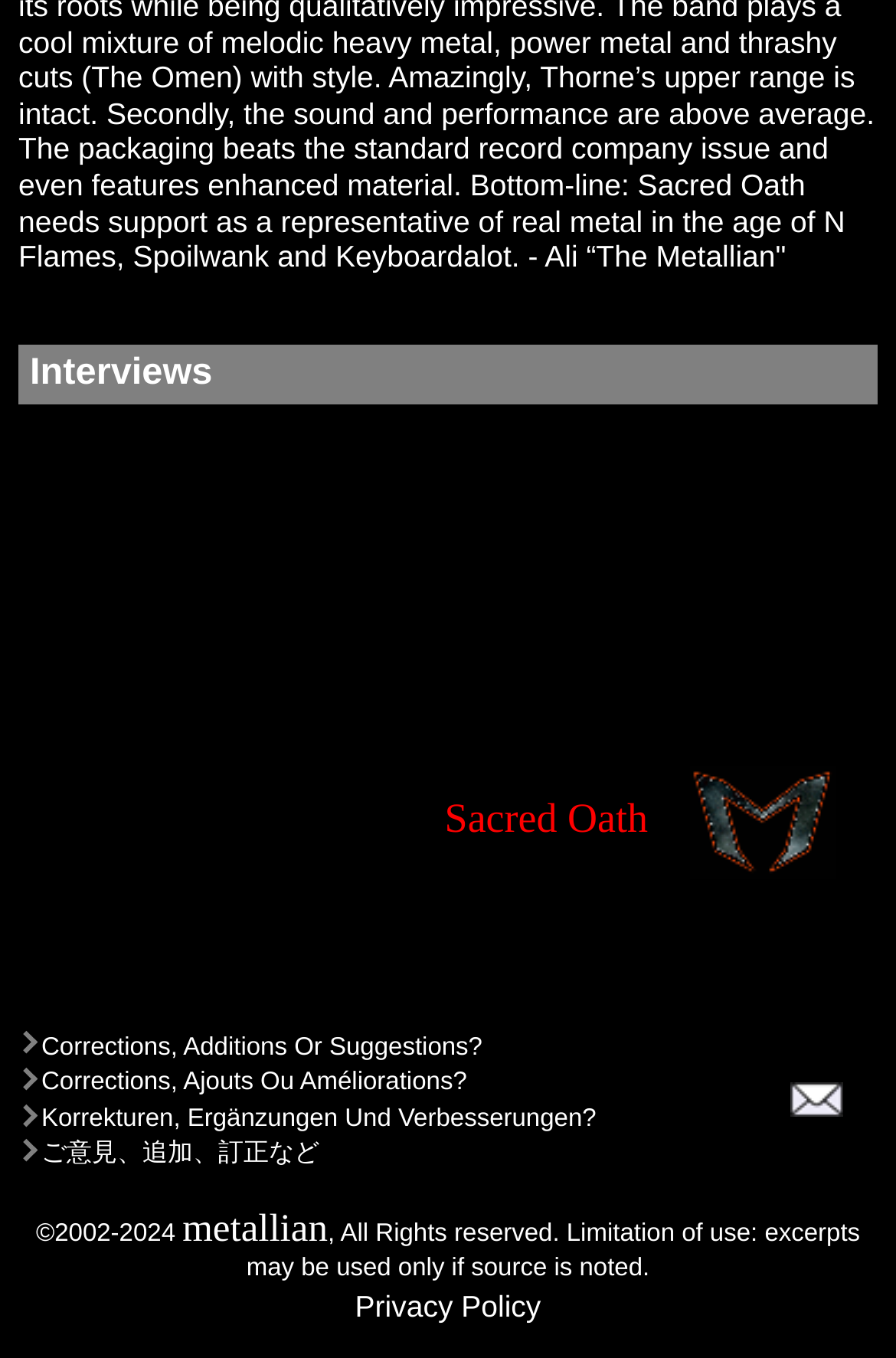Determine the bounding box coordinates of the UI element that matches the following description: "Privacy Policy". The coordinates should be four float numbers between 0 and 1 in the format [left, top, right, bottom].

[0.396, 0.949, 0.604, 0.974]